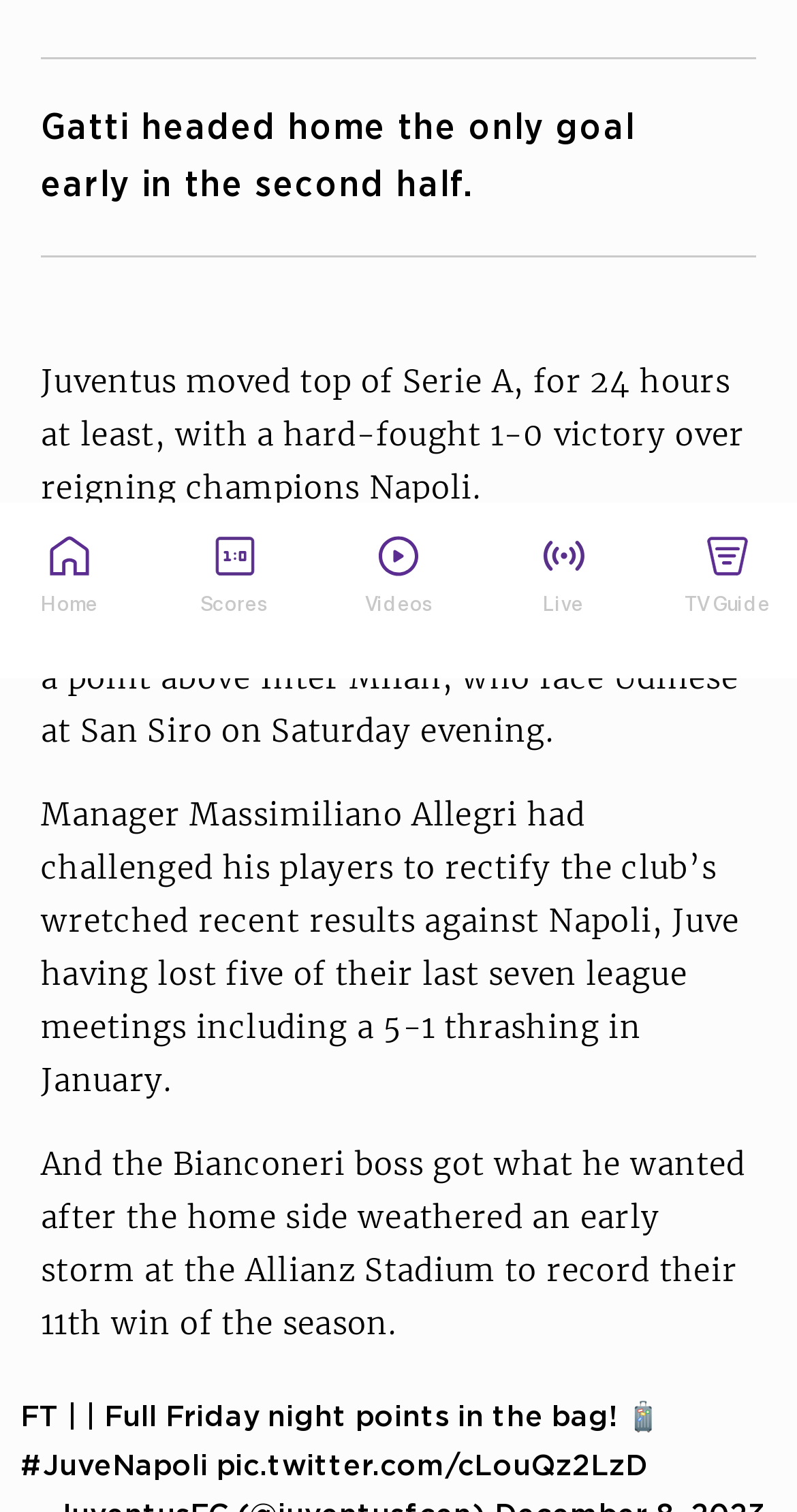Given the element description: "Scores", predict the bounding box coordinates of the UI element it refers to, using four float numbers between 0 and 1, i.e., [left, top, right, bottom].

[0.232, 0.354, 0.355, 0.427]